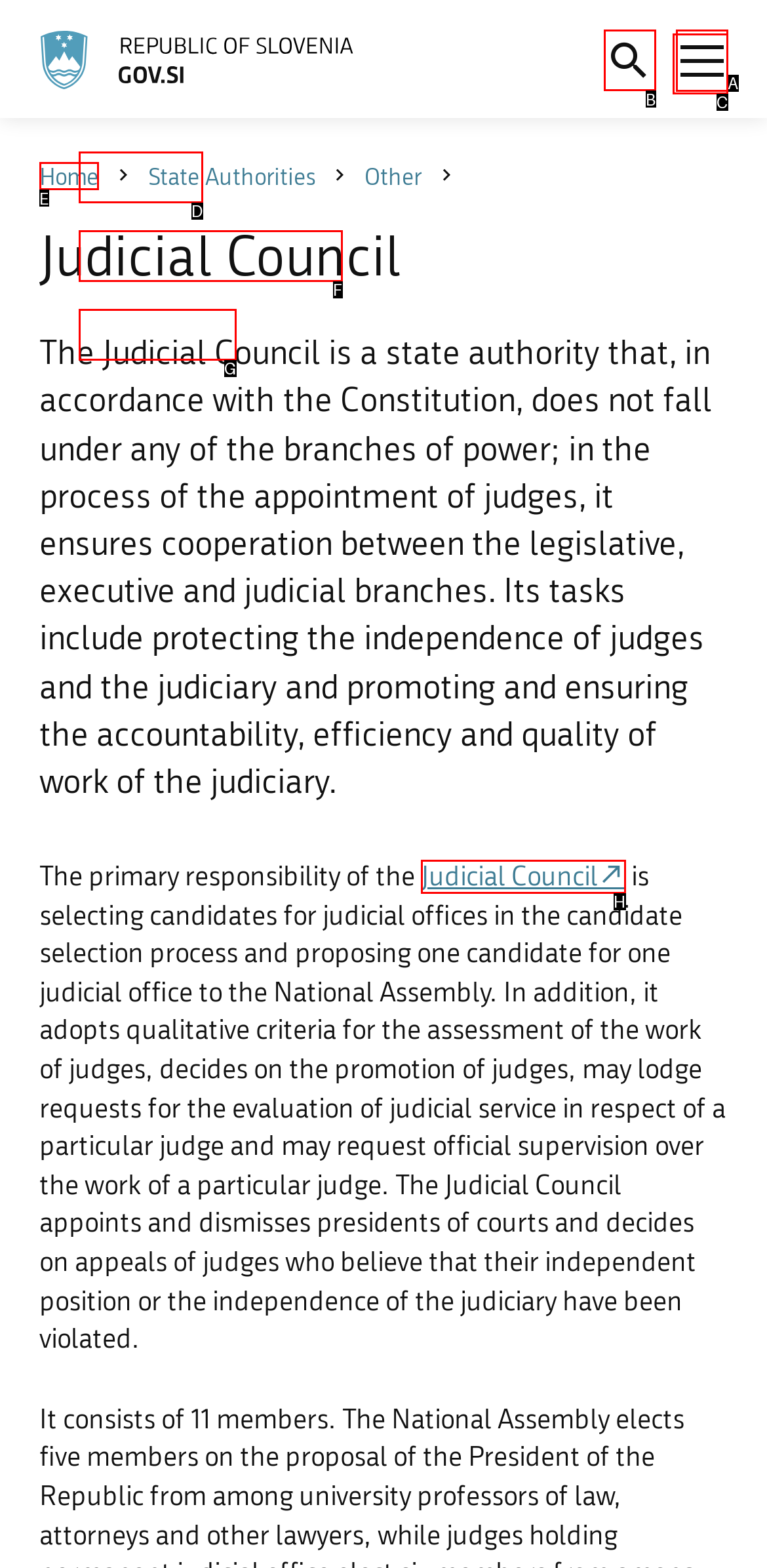For the instruction: Open search screen, determine the appropriate UI element to click from the given options. Respond with the letter corresponding to the correct choice.

B